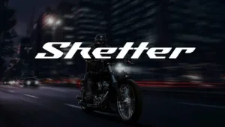Please provide a comprehensive response to the question below by analyzing the image: 
What is the font style of the text?

The image features the word 'Sketter' prominently in a bold, stylized font, which suggests that the font style of the text is bold and stylized.